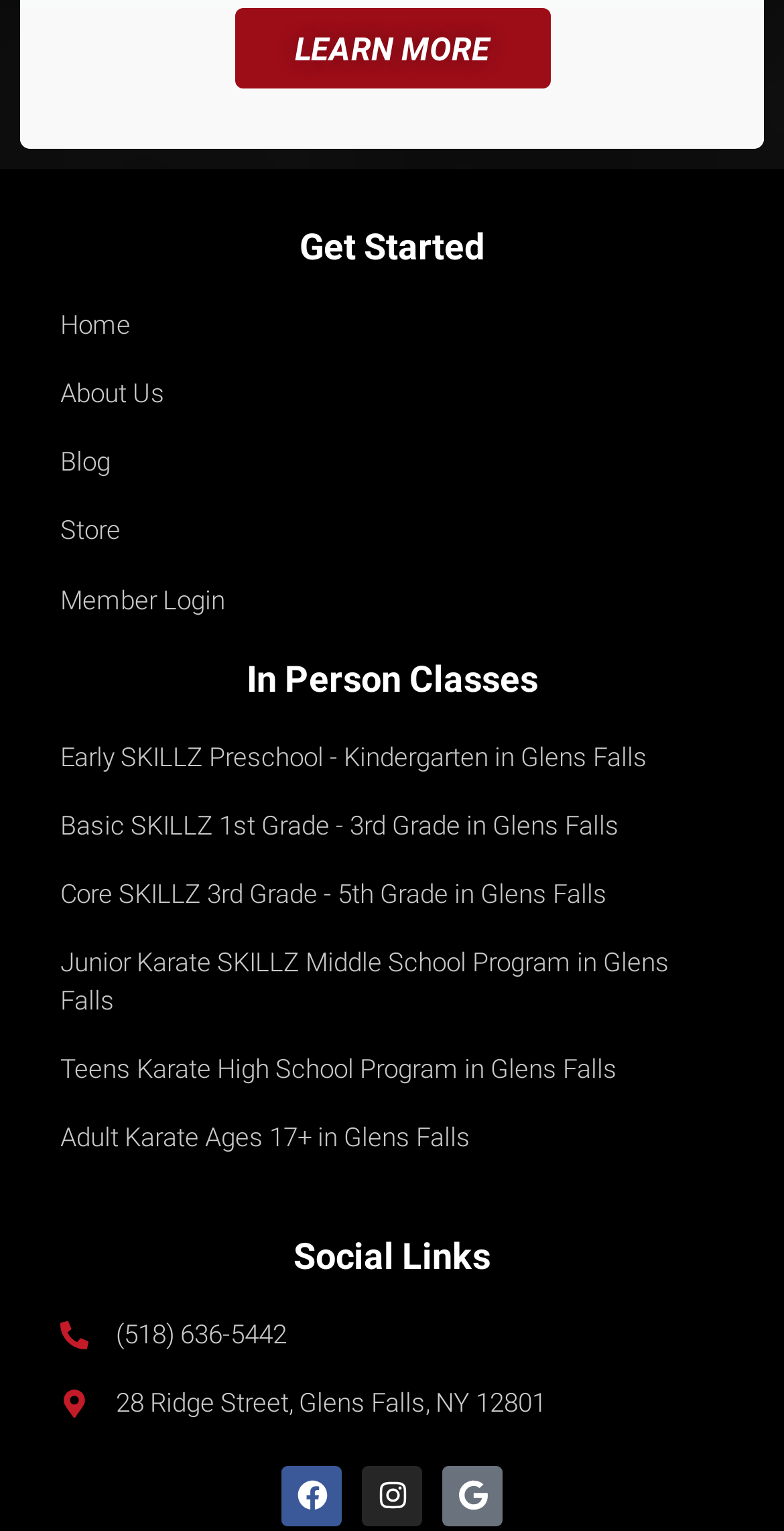Please specify the bounding box coordinates of the element that should be clicked to execute the given instruction: 'Click on LEARN MORE about our program'. Ensure the coordinates are four float numbers between 0 and 1, expressed as [left, top, right, bottom].

[0.299, 0.005, 0.701, 0.058]